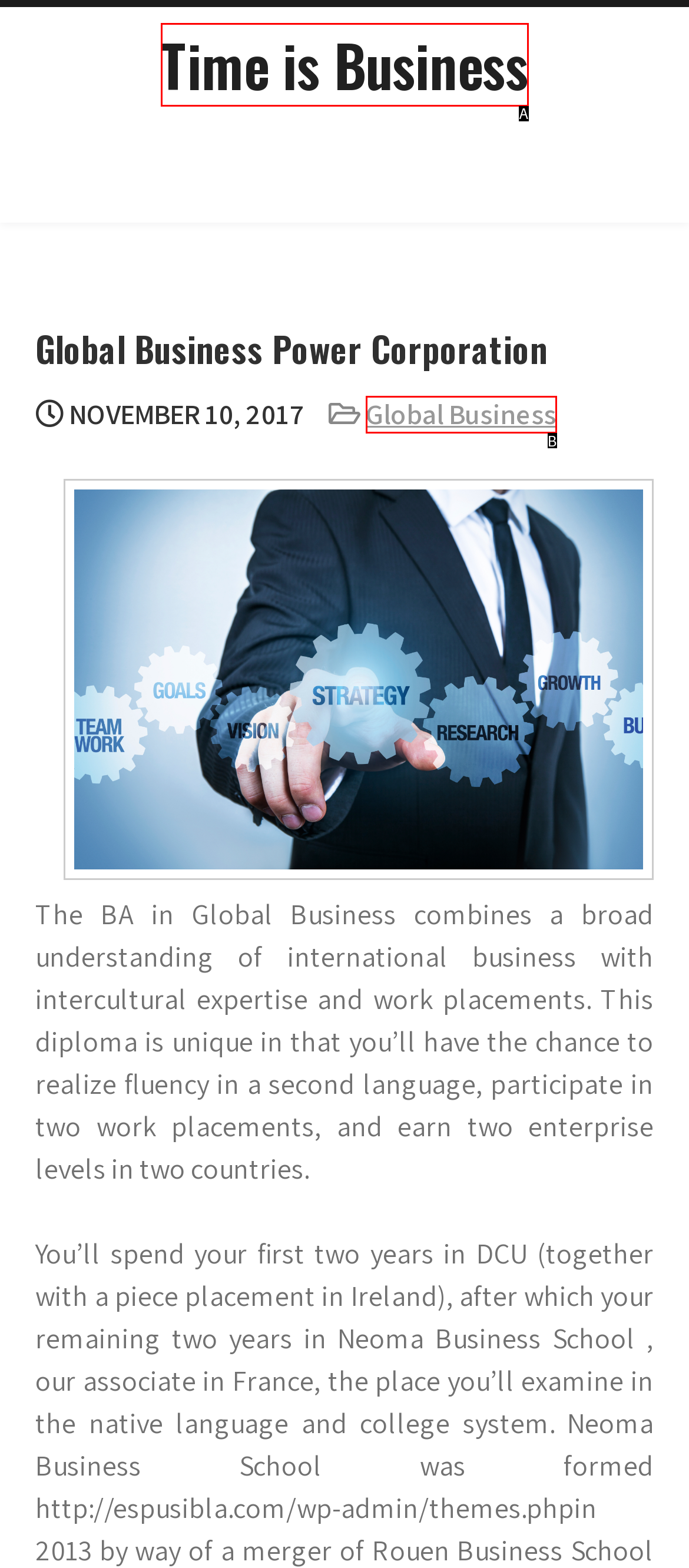Choose the HTML element that best fits the given description: Time is Business. Answer by stating the letter of the option.

A